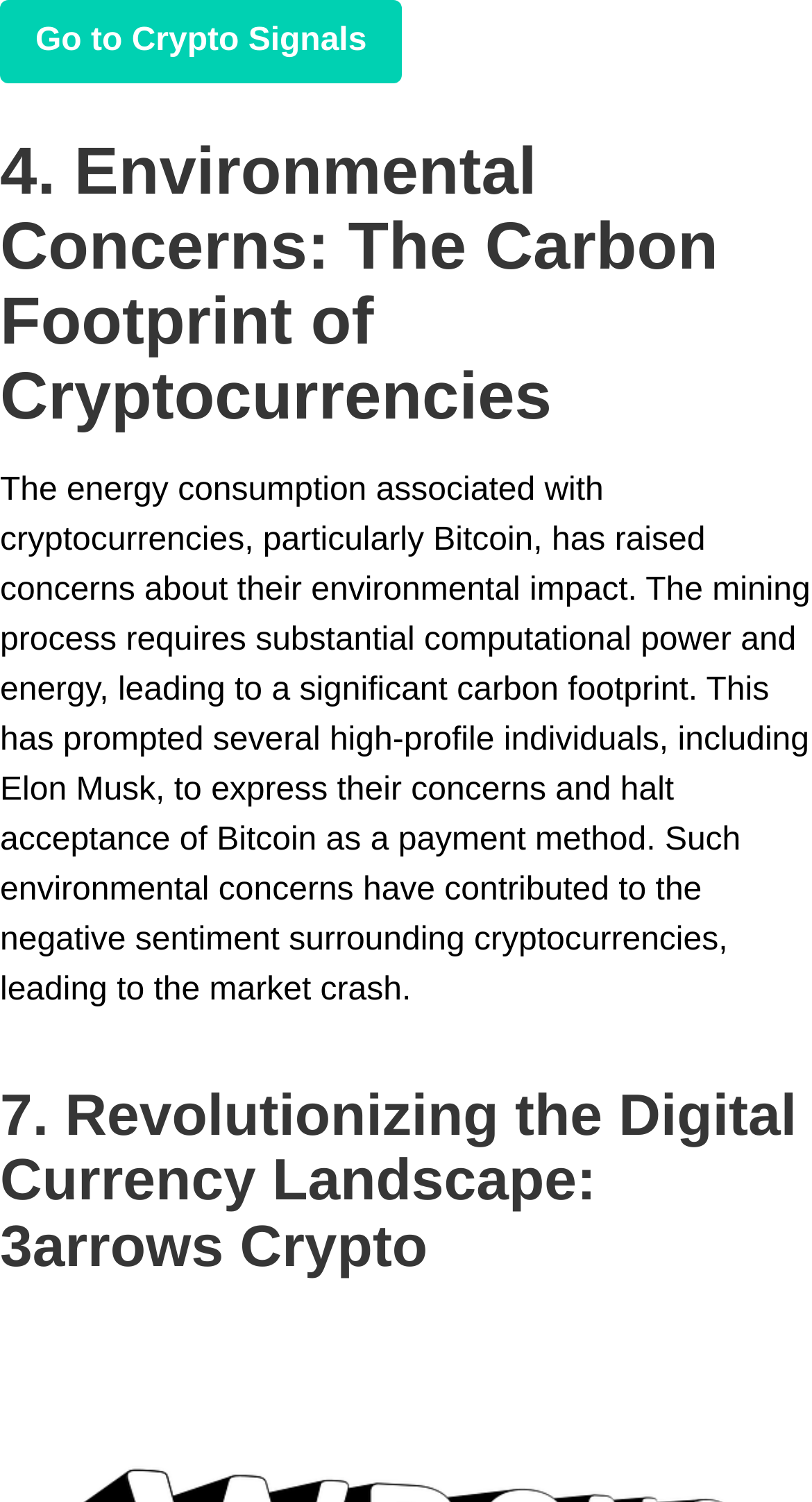Please extract the webpage's main title and generate its text content.

4. Environmental Concerns: The Carbon Footprint of Cryptocurrencies